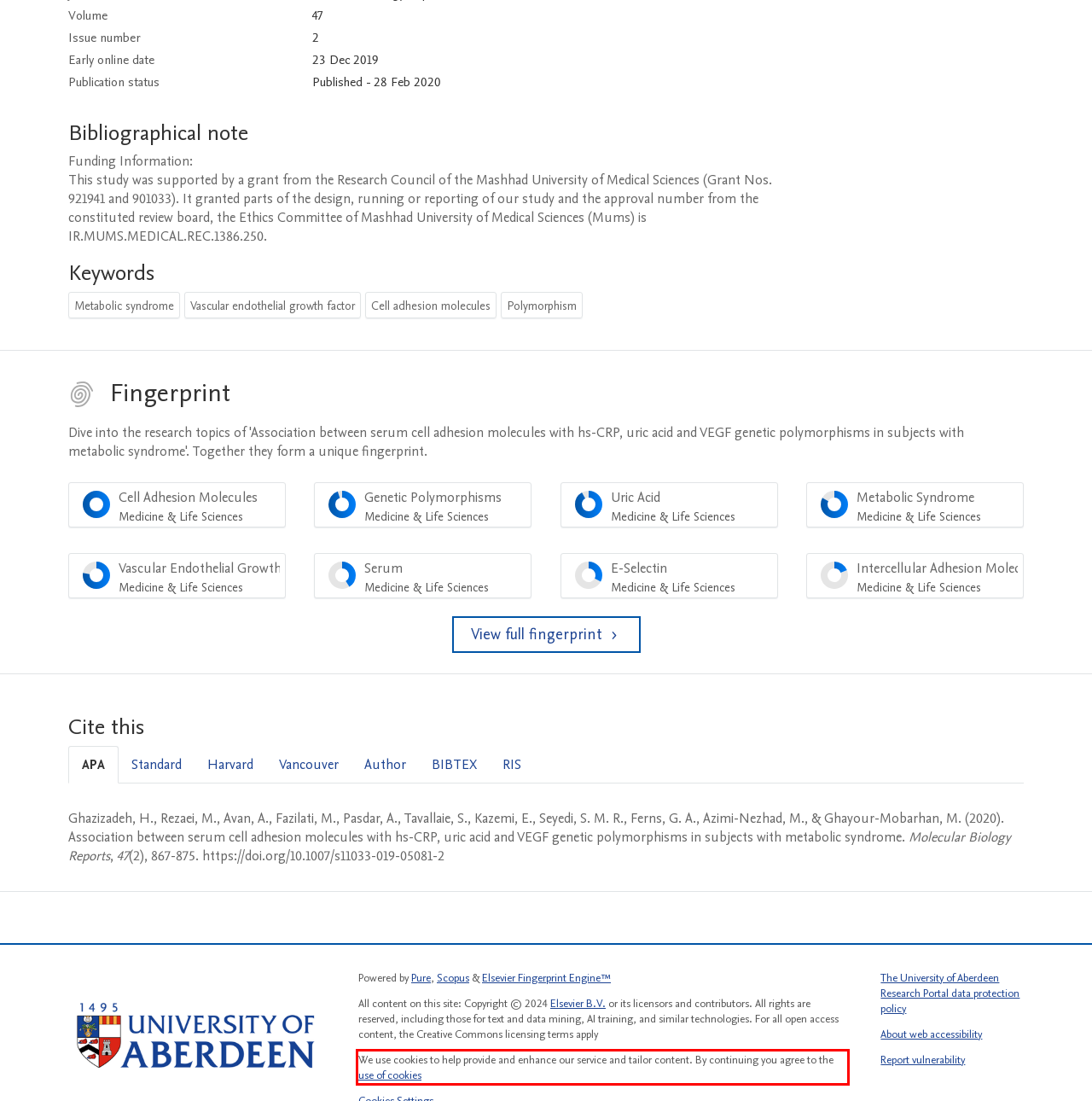Analyze the webpage screenshot and use OCR to recognize the text content in the red bounding box.

We use cookies to help provide and enhance our service and tailor content. By continuing you agree to the use of cookies